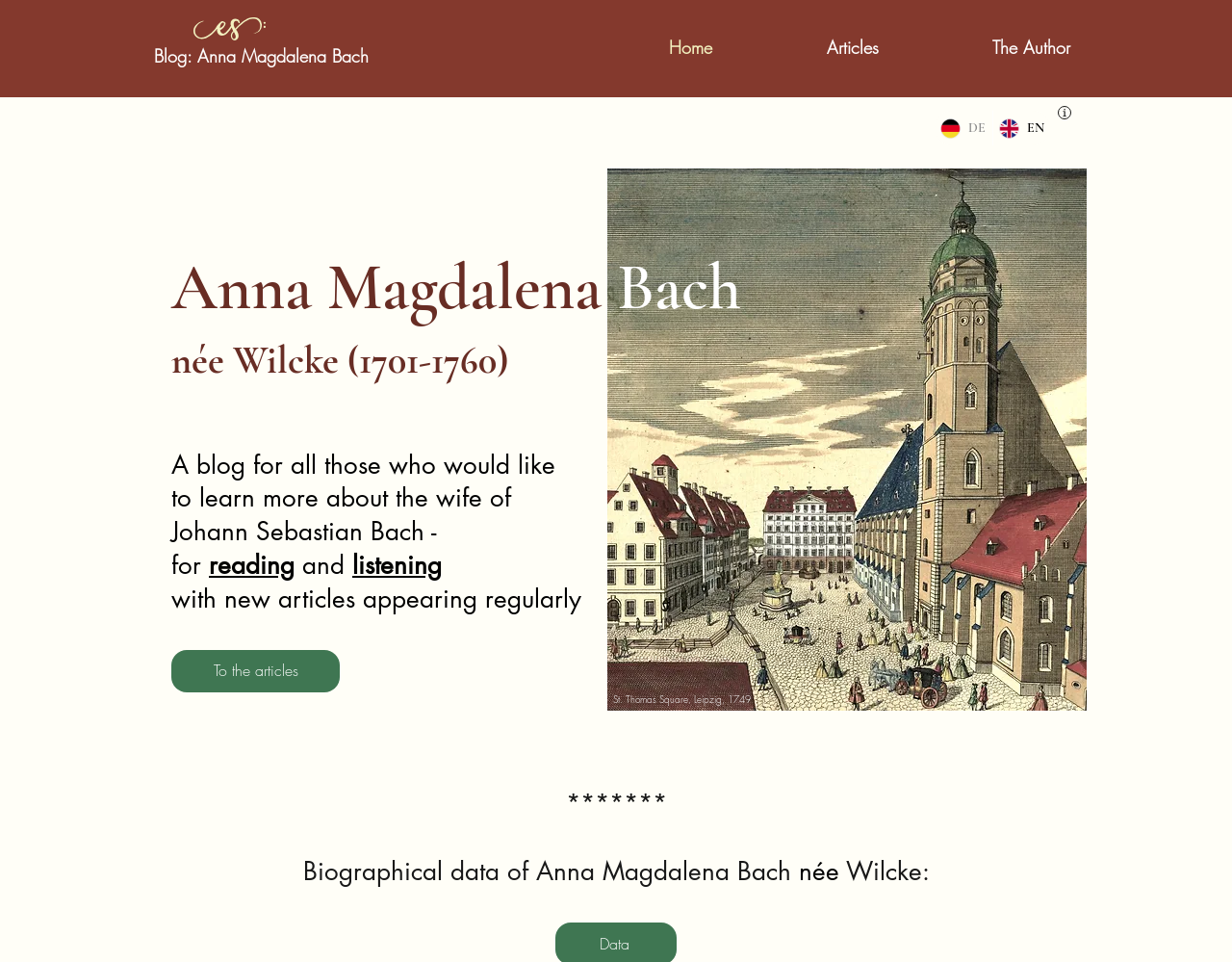Indicate the bounding box coordinates of the clickable region to achieve the following instruction: "Check the latest post 'What Is Scorpion Grass?'."

None